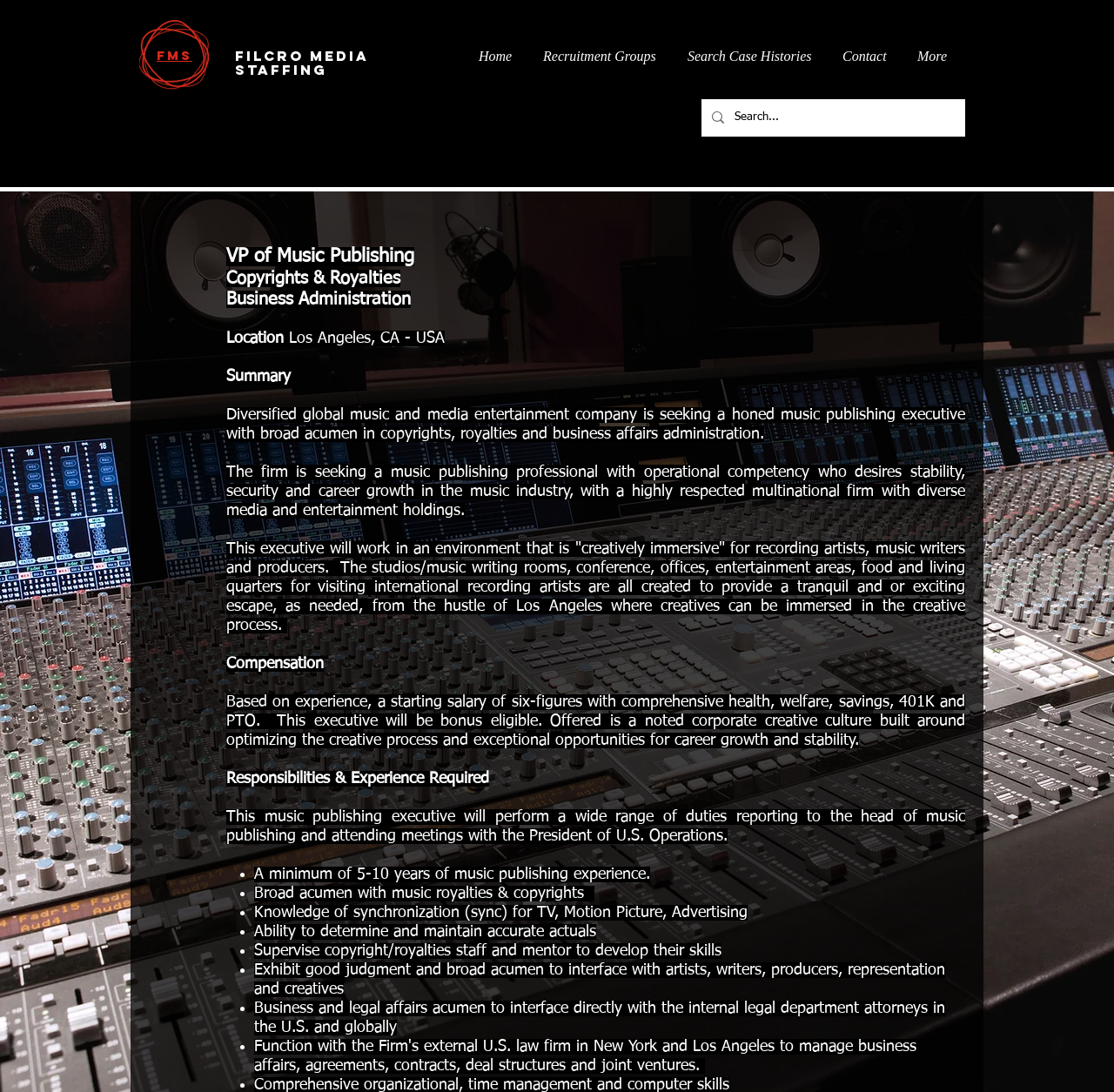Locate the UI element described by Recruitment Groups in the provided webpage screenshot. Return the bounding box coordinates in the format (top-left x, top-left y, bottom-right x, bottom-right y), ensuring all values are between 0 and 1.

[0.48, 0.04, 0.609, 0.064]